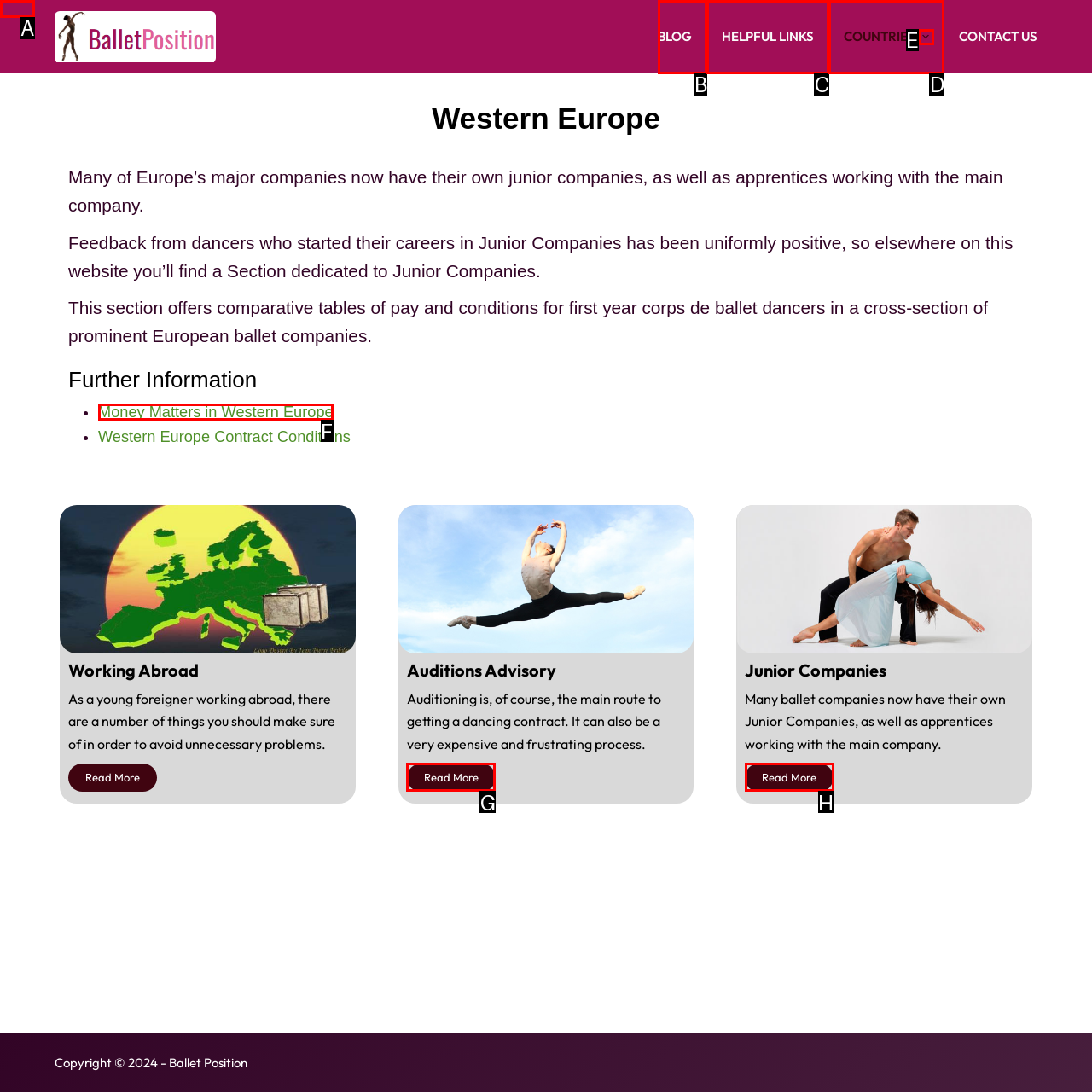Determine which element should be clicked for this task: Read 'Money Matters in Western Europe'
Answer with the letter of the selected option.

F